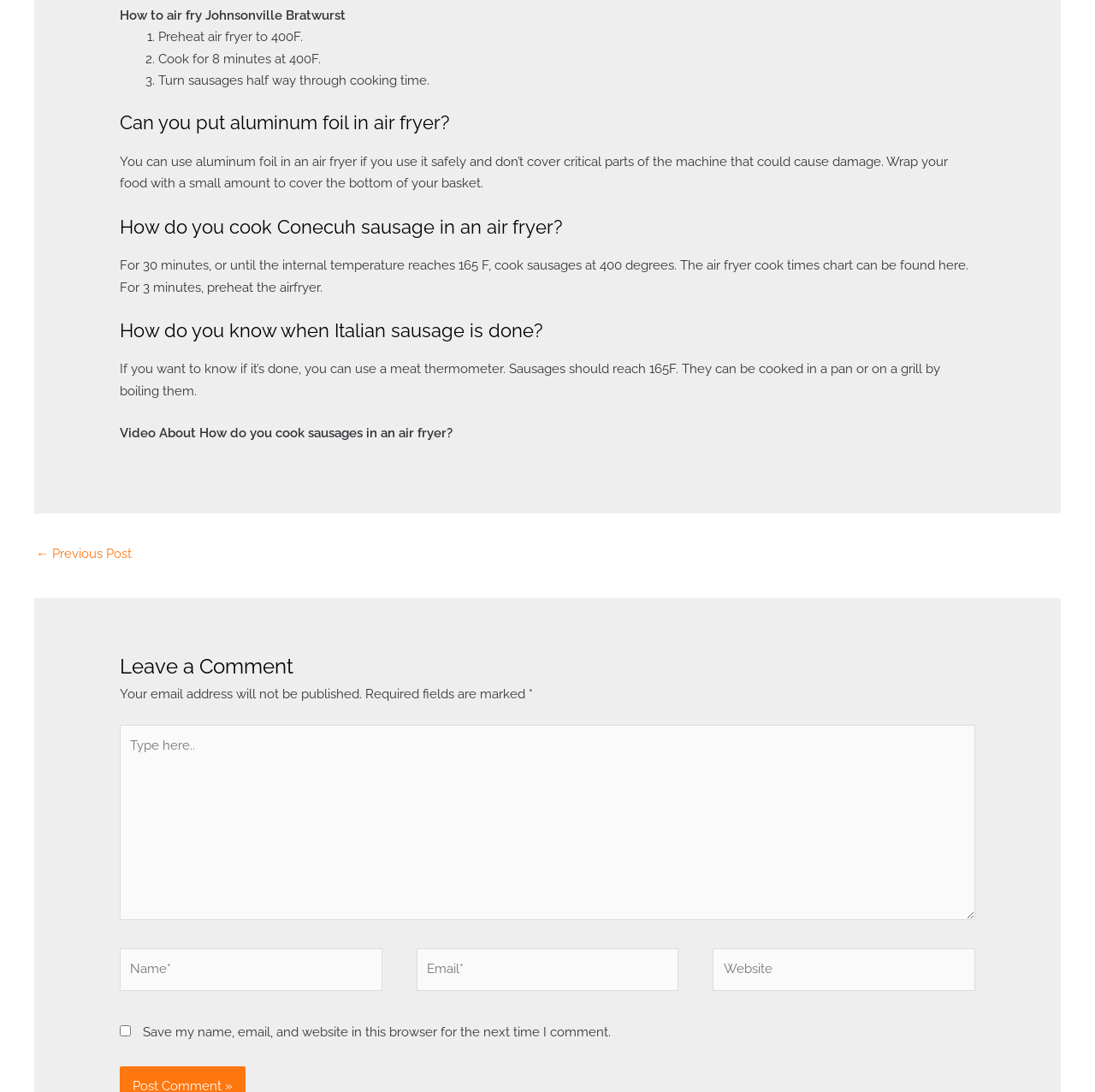Given the element description, predict the bounding box coordinates in the format (top-left x, top-left y, bottom-right x, bottom-right y). Make sure all values are between 0 and 1. Here is the element description: ← Previous Post

[0.033, 0.495, 0.12, 0.523]